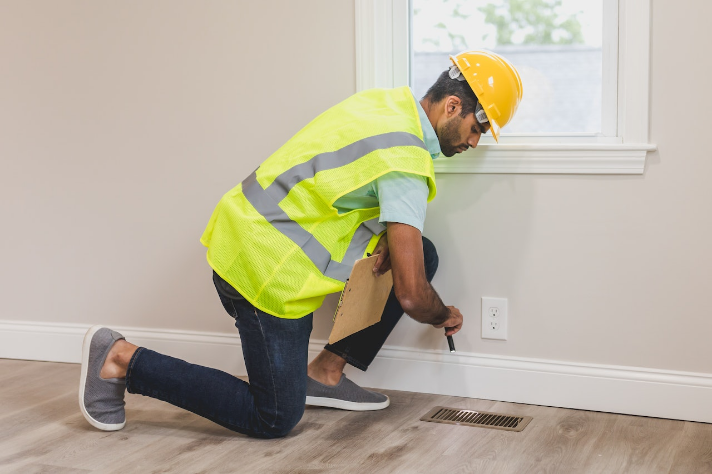Give an elaborate caption for the image.

In this image, a professional inspector is seen attentively kneeling beside a heating vent in a well-lit, newly constructed room. He is dressed in a bright yellow safety vest with reflective stripes, complemented by a hard hat, emphasizing the importance of safety in his line of work. The inspector holds a clipboard in one hand while using a tool to examine the vent closely, indicating the meticulous nature of home inspections. The wall features a window that allows natural light to illuminate the space, creating a clean and organized atmosphere, which is crucial for thorough inspections. This scene embodies the significant focus on safety and health considerations in home inspections, specifically regarding potential hazards like asbestos and radon, subjects highlighted in the accompanying content titled "Importance of Home Inspections and the Detection of Asbestos and Radon."